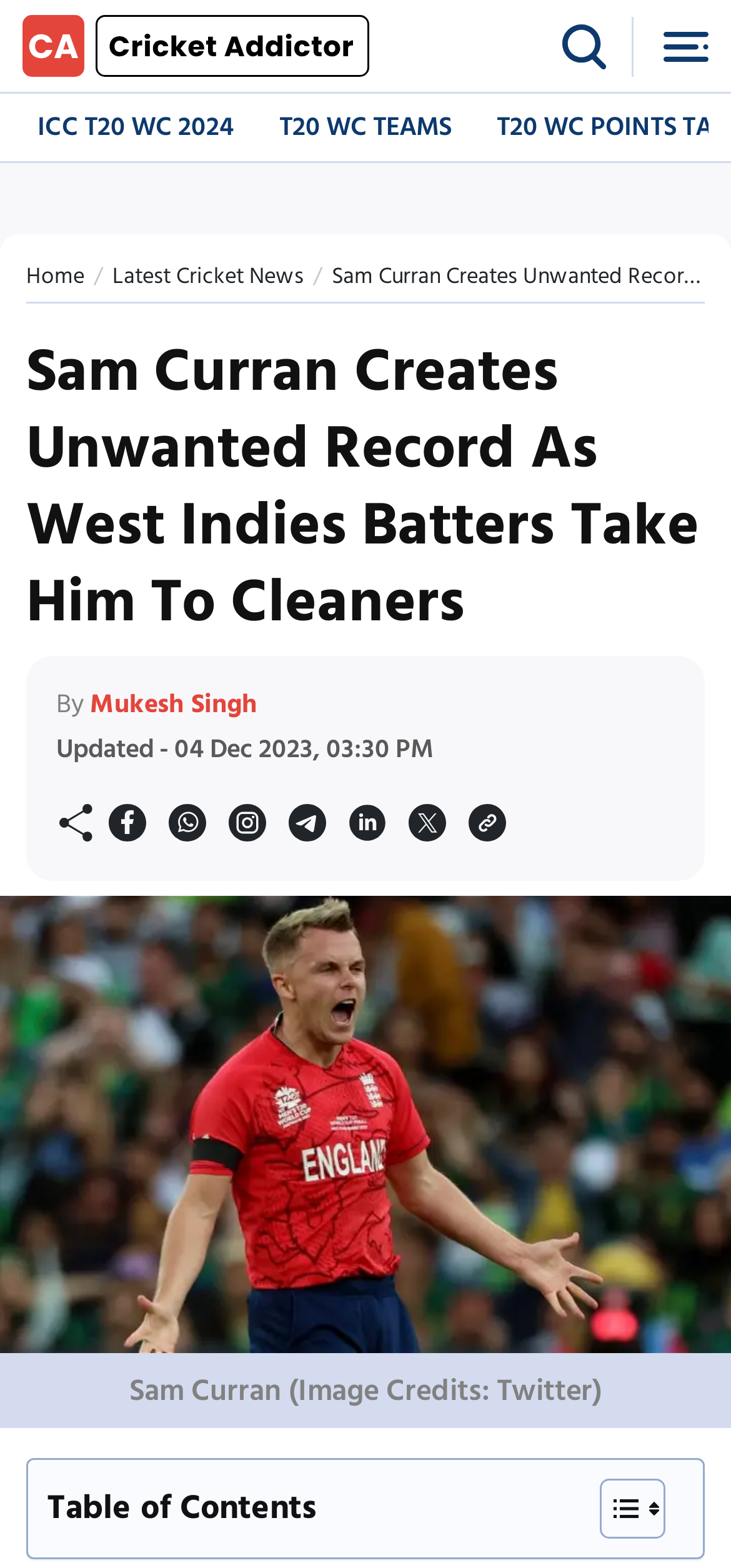What is the main heading of this webpage? Please extract and provide it.

Sam Curran Creates Unwanted Record As West Indies Batters Take Him To Cleaners